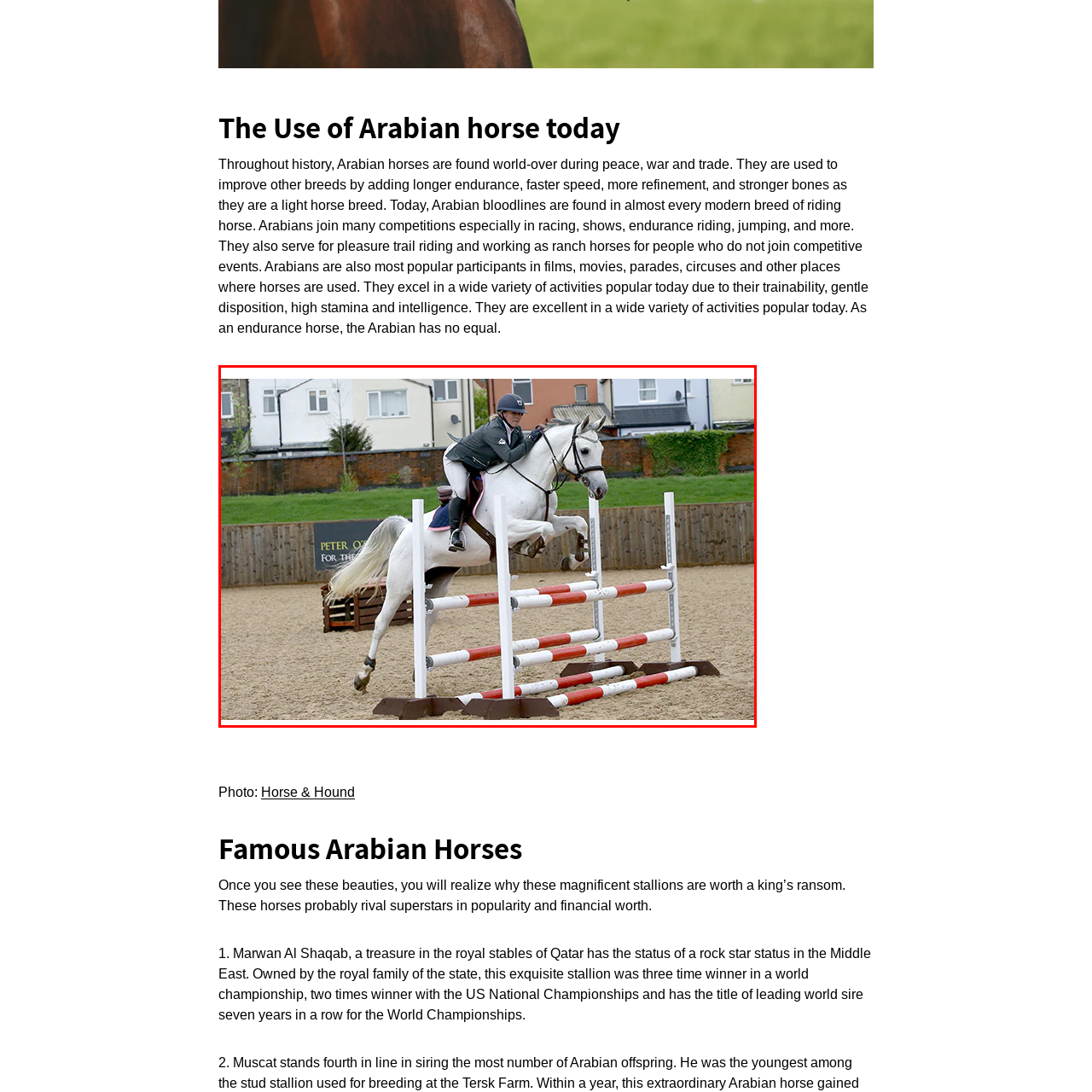Construct a detailed caption for the image enclosed in the red box.

A rider skillfully guides an Arabian horse as it jumps over a set of colorful obstacles in a sandy arena. The horse, characterized by its elegant build and high stamina, showcases the agility and trainability that Arabian breeds are known for. The rider, dressed in a helmet and riding gear, maintains perfect posture while seated in the saddle, demonstrating the bond and communication between horse and rider. In the background, a wooden fence and a building hint at a professional training environment, underscoring the horse’s role in competitive events such as jumping and endurance riding. Arabian horses, revered for their gentle disposition and intelligence, excel in various activities and are popular in many equestrian competitions today.